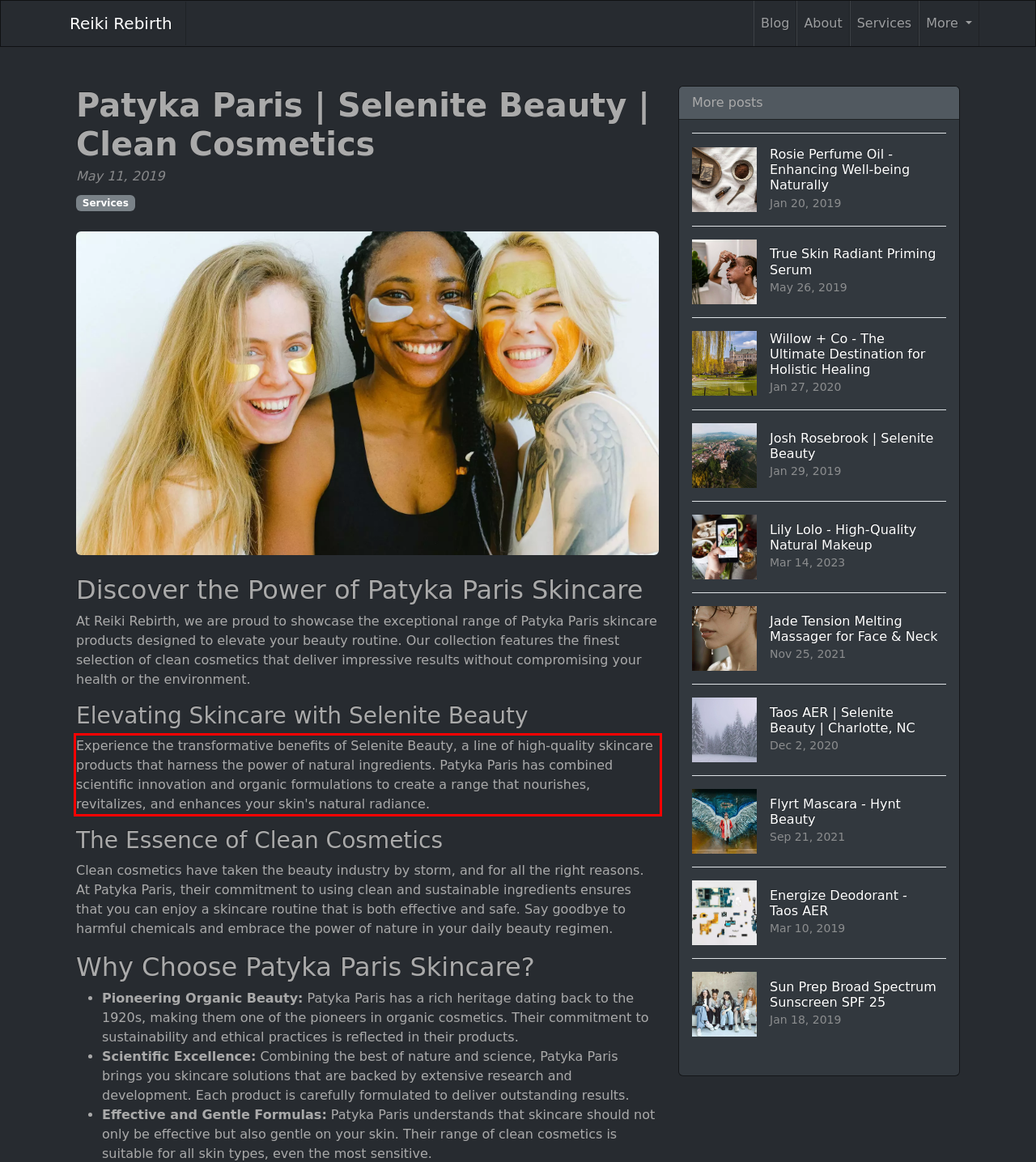The screenshot you have been given contains a UI element surrounded by a red rectangle. Use OCR to read and extract the text inside this red rectangle.

Experience the transformative benefits of Selenite Beauty, a line of high-quality skincare products that harness the power of natural ingredients. Patyka Paris has combined scientific innovation and organic formulations to create a range that nourishes, revitalizes, and enhances your skin's natural radiance.